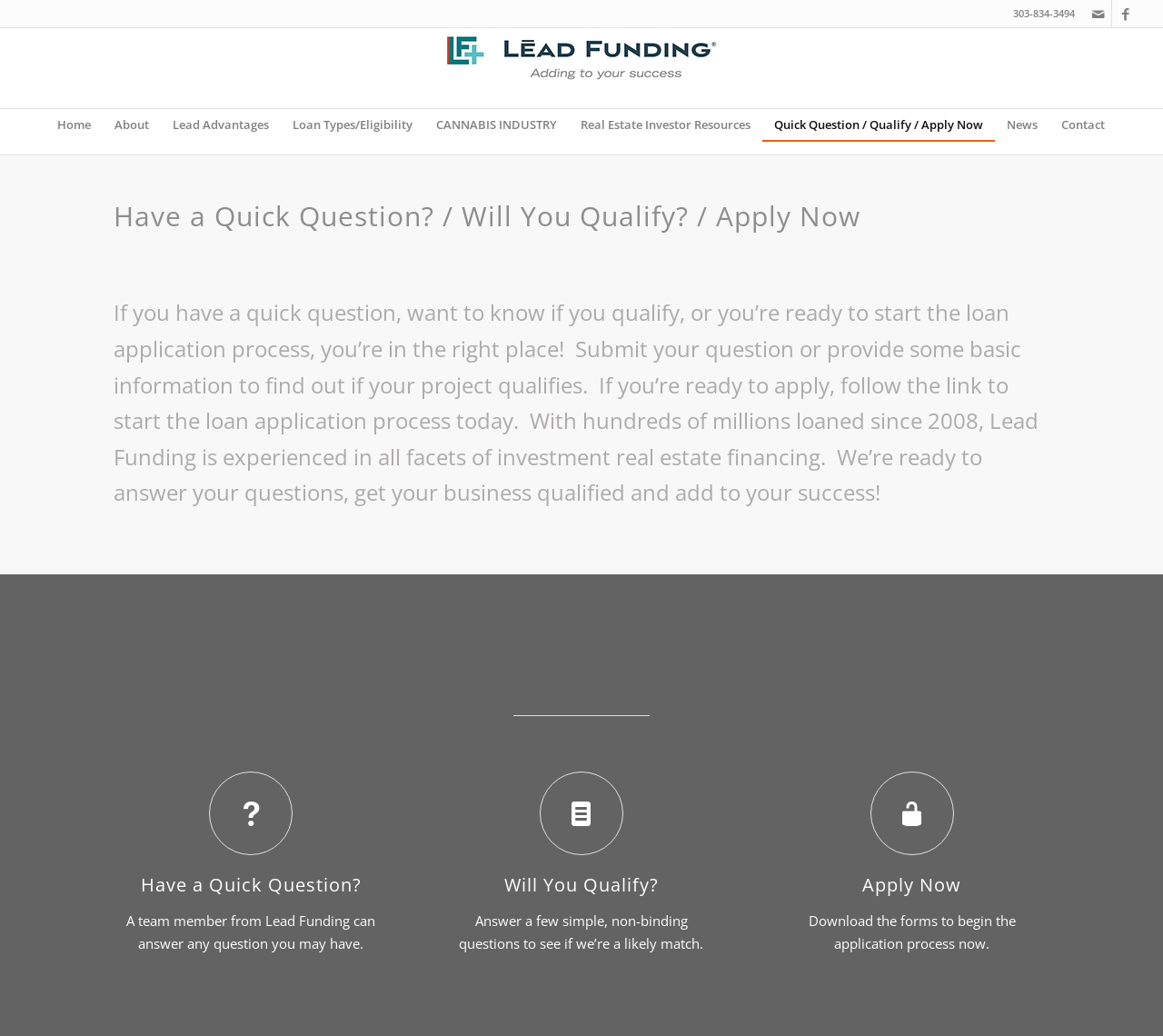Elaborate on the information and visuals displayed on the webpage.

The webpage is about Lead Funding, a company that provides investment real estate financing. At the top right corner, there are two social media links, one to Mail and one to Facebook, alongside a phone number, 303-834-3494. Below these, there is a logo of Lead Funding, which is an image. 

To the left of the logo, there is a vertical menu with nine menu items: Home, About, Lead Advantages, Loan Types/Eligibility, CANNABIS INDUSTRY, Real Estate Investor Resources, Quick Question / Qualify / Apply Now, News, and Contact. 

The main content of the webpage is divided into three sections. The first section has a heading "Have a Quick Question? / Will You Qualify? / Apply Now" and a paragraph of text that explains the purpose of the webpage. 

Below this, there are three articles, each with a heading and a paragraph of text. The first article is about having a quick question, the second is about qualifying for a loan, and the third is about applying now. Each article has a hidden link with an icon. 

The overall layout of the webpage is organized, with clear headings and concise text. The use of icons and images adds visual appeal to the webpage.